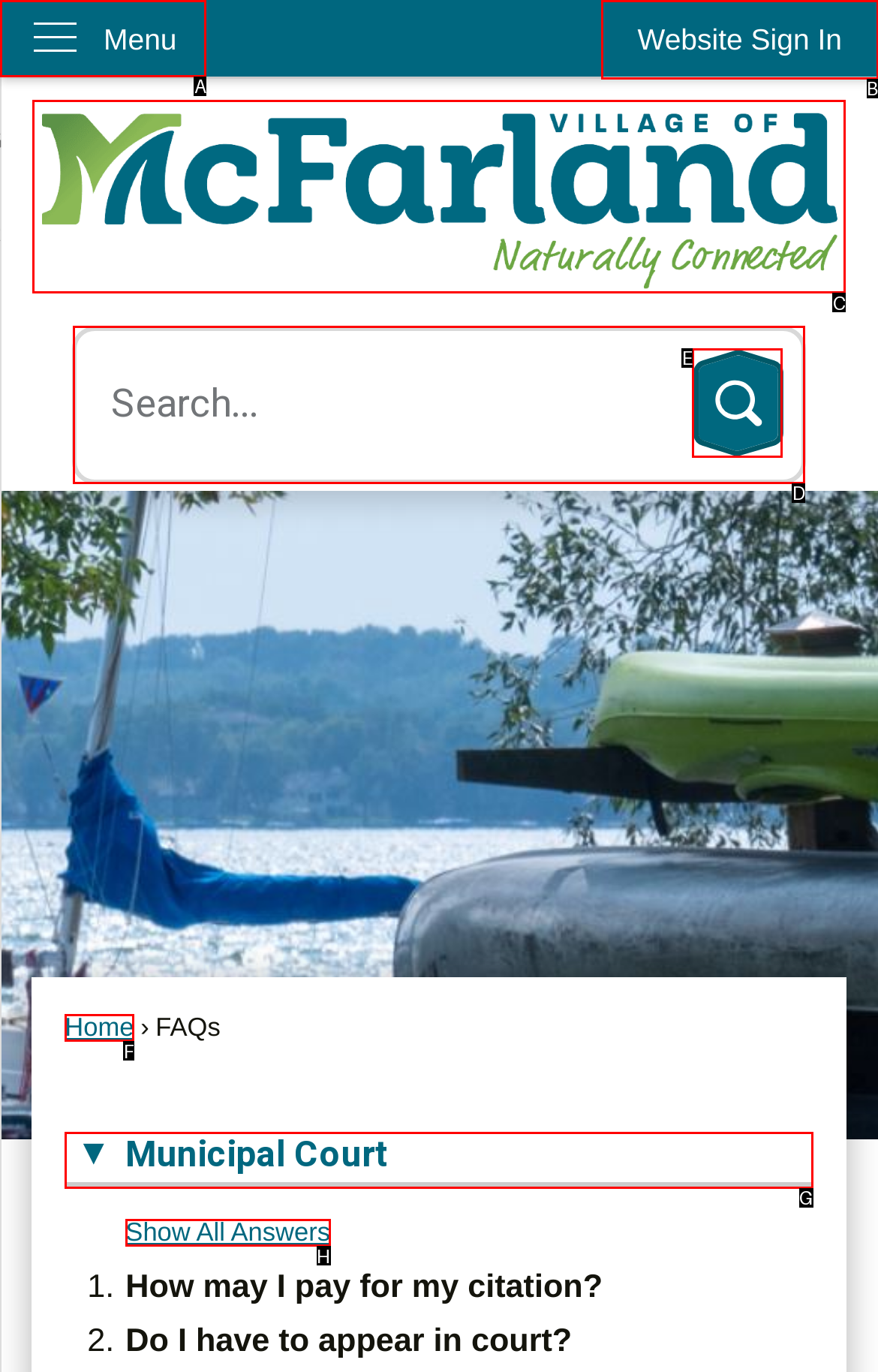Please identify the correct UI element to click for the task: View Municipal Court FAQs Respond with the letter of the appropriate option.

G